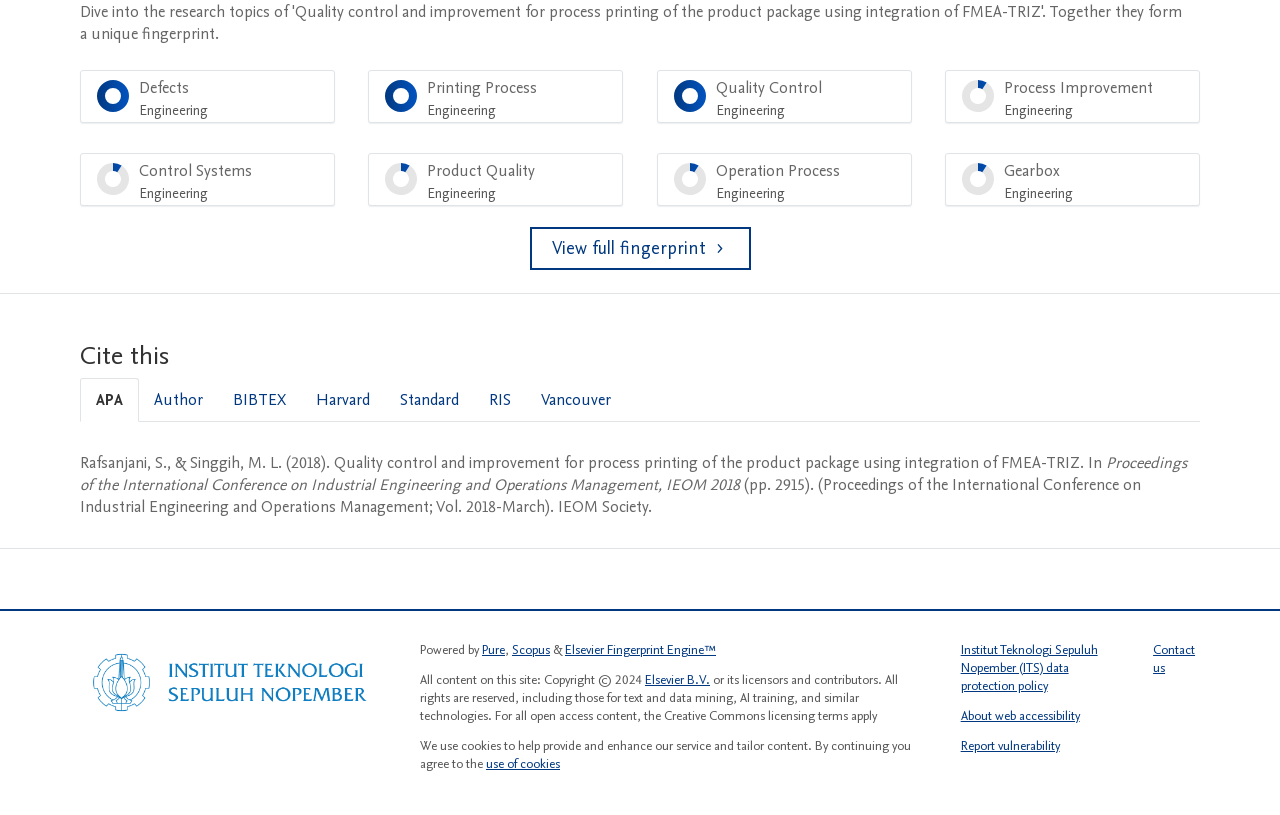Could you highlight the region that needs to be clicked to execute the instruction: "Visit the Institut Teknologi Sepuluh Nopember (ITS) homepage"?

[0.062, 0.787, 0.297, 0.888]